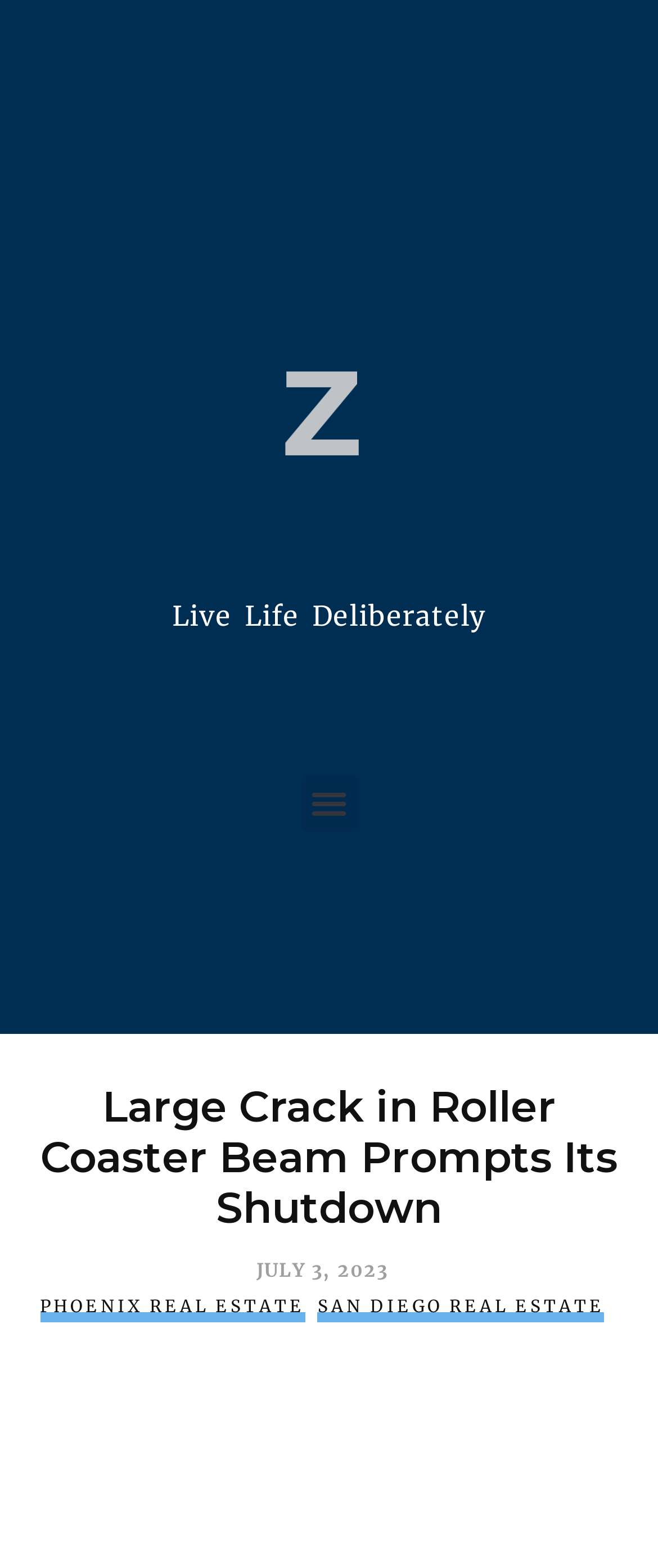Using the information shown in the image, answer the question with as much detail as possible: Is the menu toggle button expanded?

The menu toggle button is located at the top right of the webpage, and its 'expanded' property is set to False, indicating that the menu is currently collapsed.